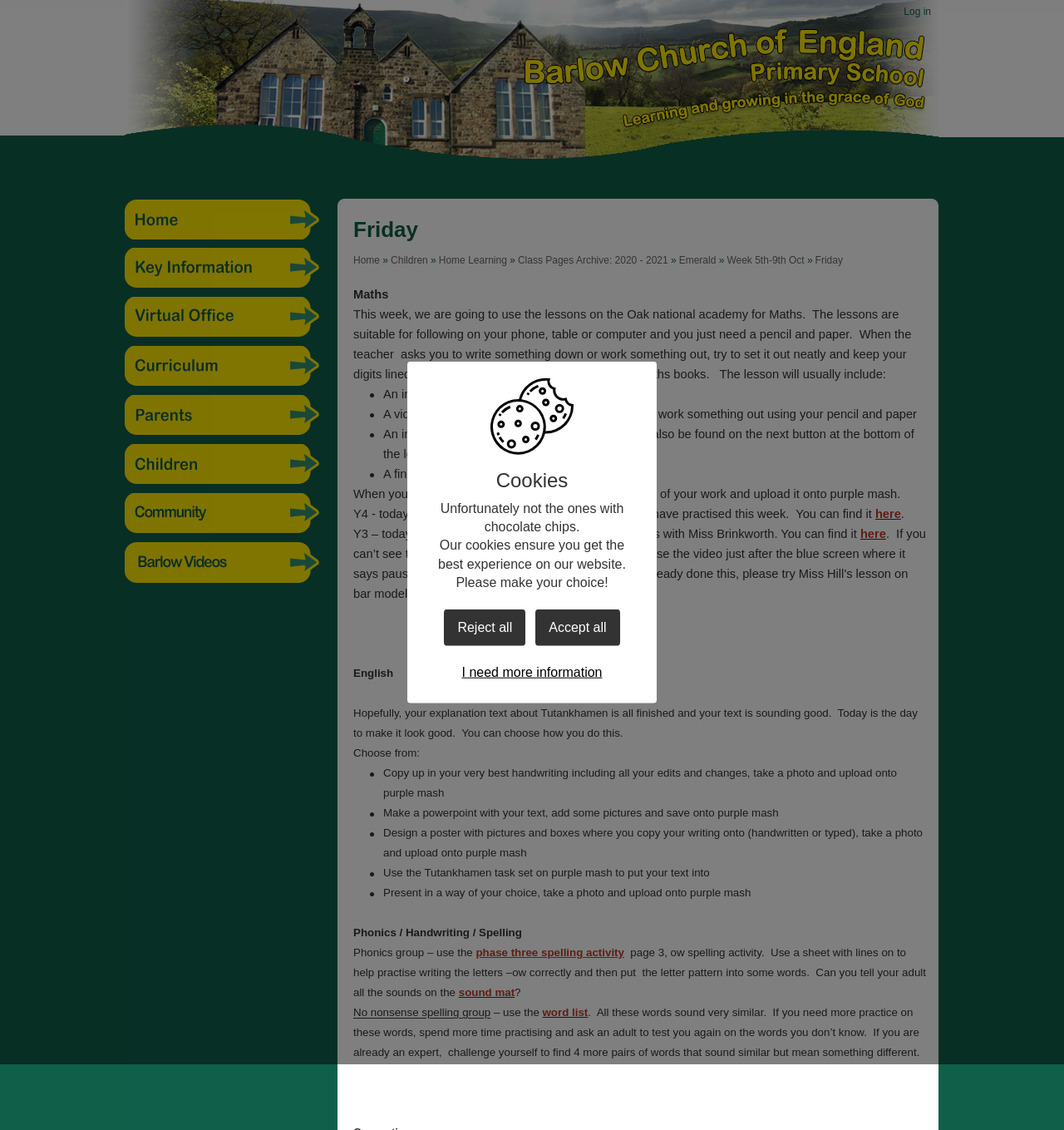Specify the bounding box coordinates of the area that needs to be clicked to achieve the following instruction: "Go to the 'Home Page'".

[0.163, 0.022, 0.245, 0.099]